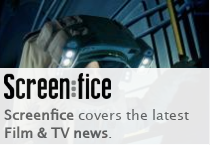Provide a one-word or short-phrase response to the question:
What is the purpose of Screenfice?

To deliver up-to-date news